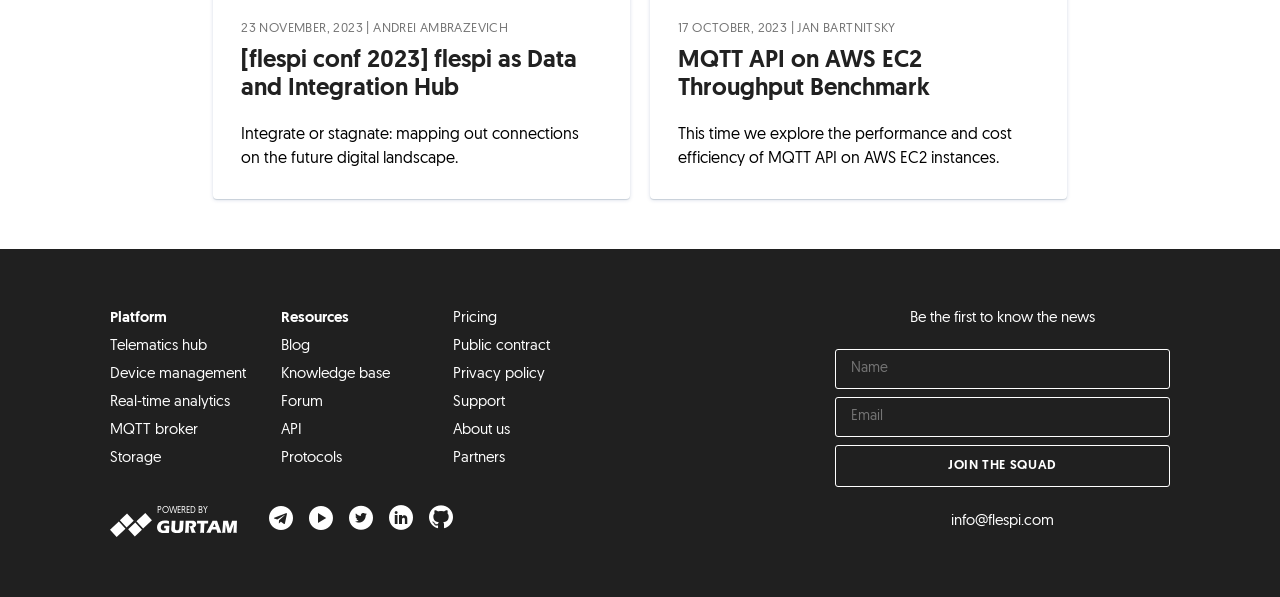What is the purpose of the 'JOIN THE SQUAD' button? Refer to the image and provide a one-word or short phrase answer.

To join a newsletter